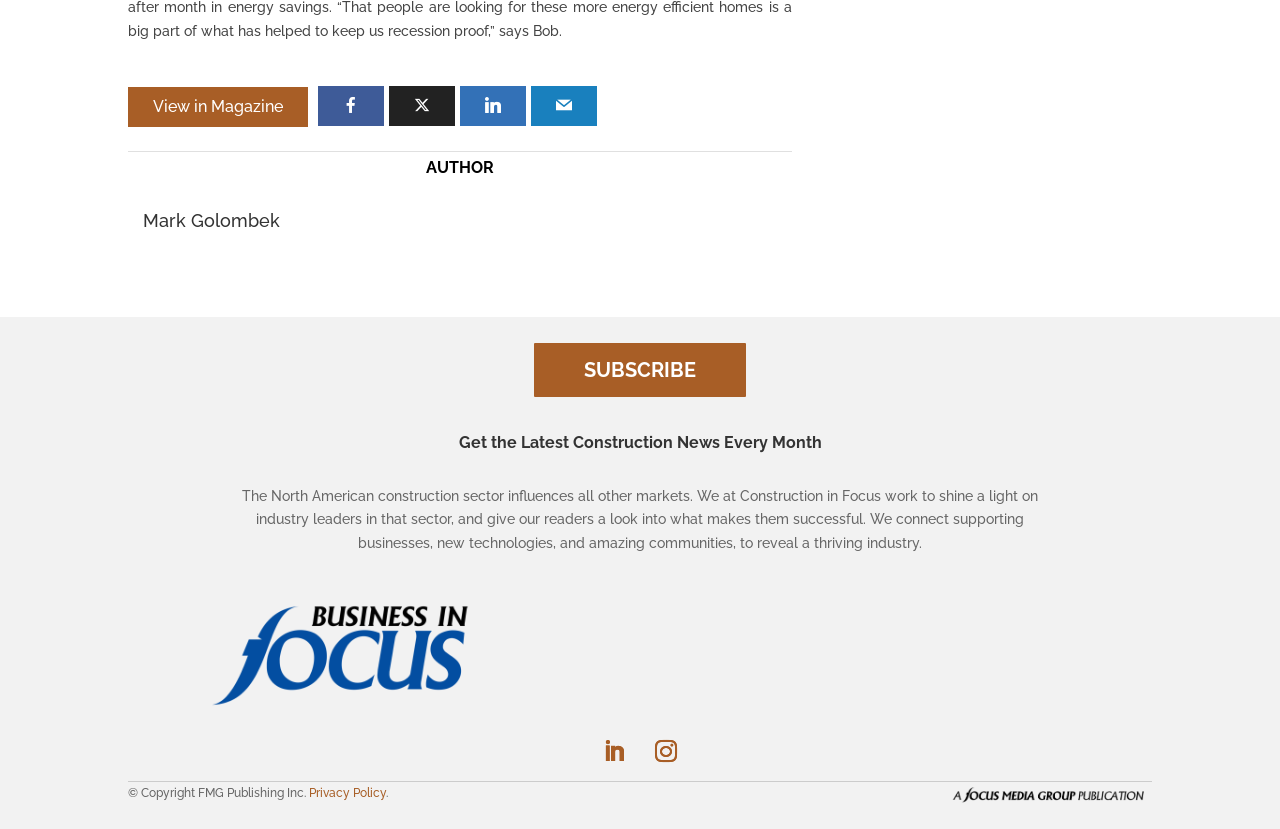Review the image closely and give a comprehensive answer to the question: What is the purpose of Construction in Focus?

I found the purpose of Construction in Focus by reading the StaticText element that describes the website's purpose, which is to shine a light on industry leaders in the North American construction sector.